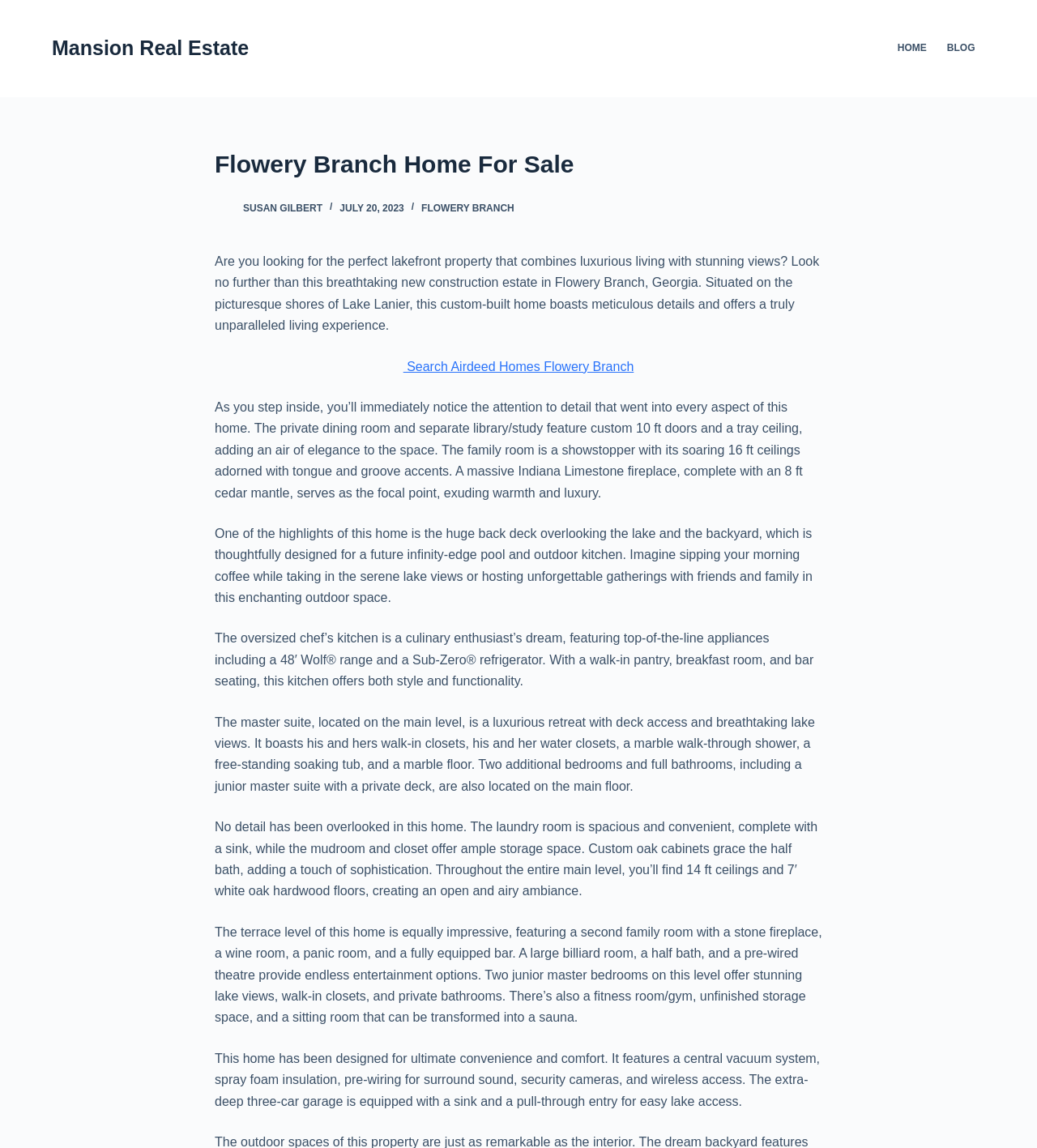Use a single word or phrase to answer the following:
How many bedrooms are on the main level?

Three